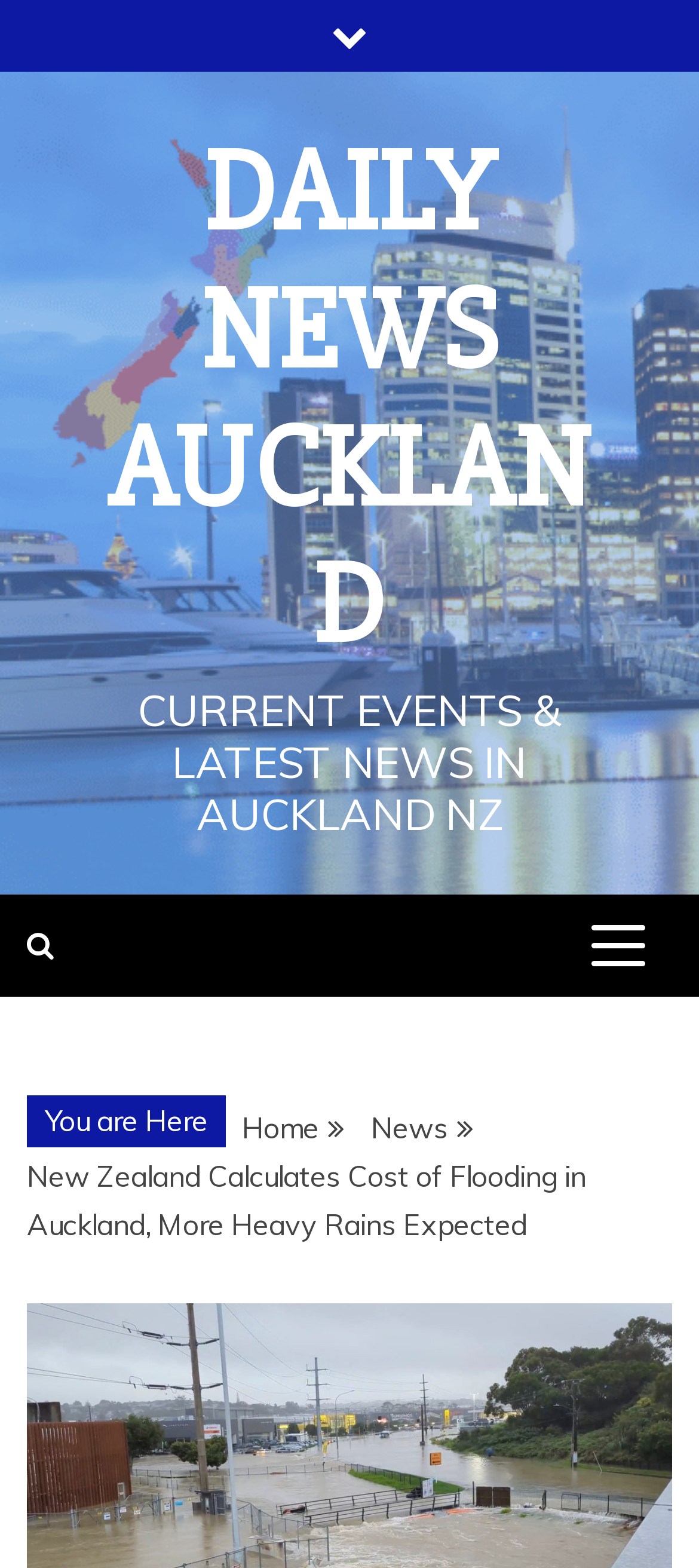Please determine the heading text of this webpage.

New Zealand Calculates Cost of Flooding in Auckland, More Heavy Rains Expected